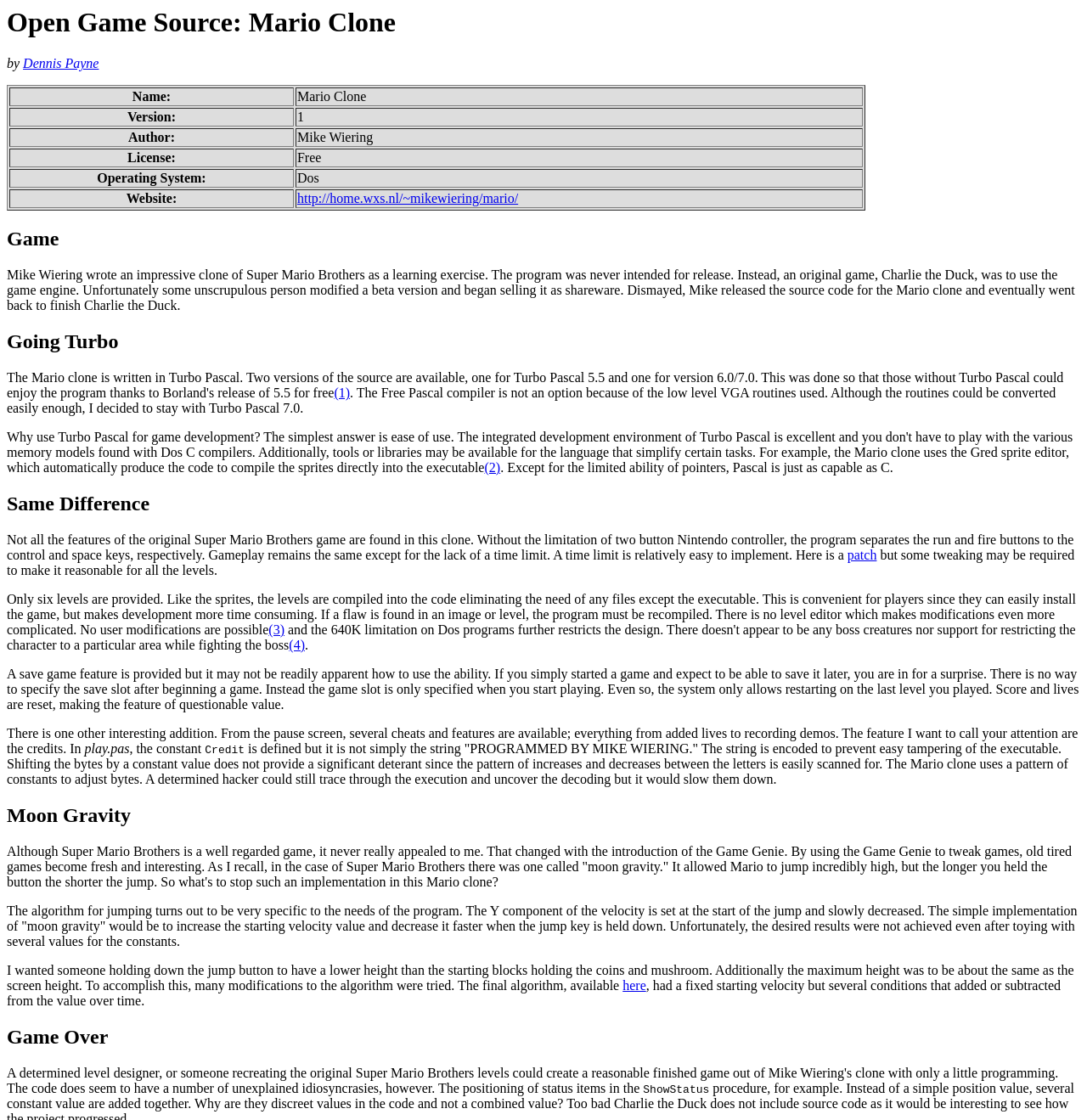Who created the Mario Clone?
Based on the image, answer the question with a single word or brief phrase.

Mike Wiering